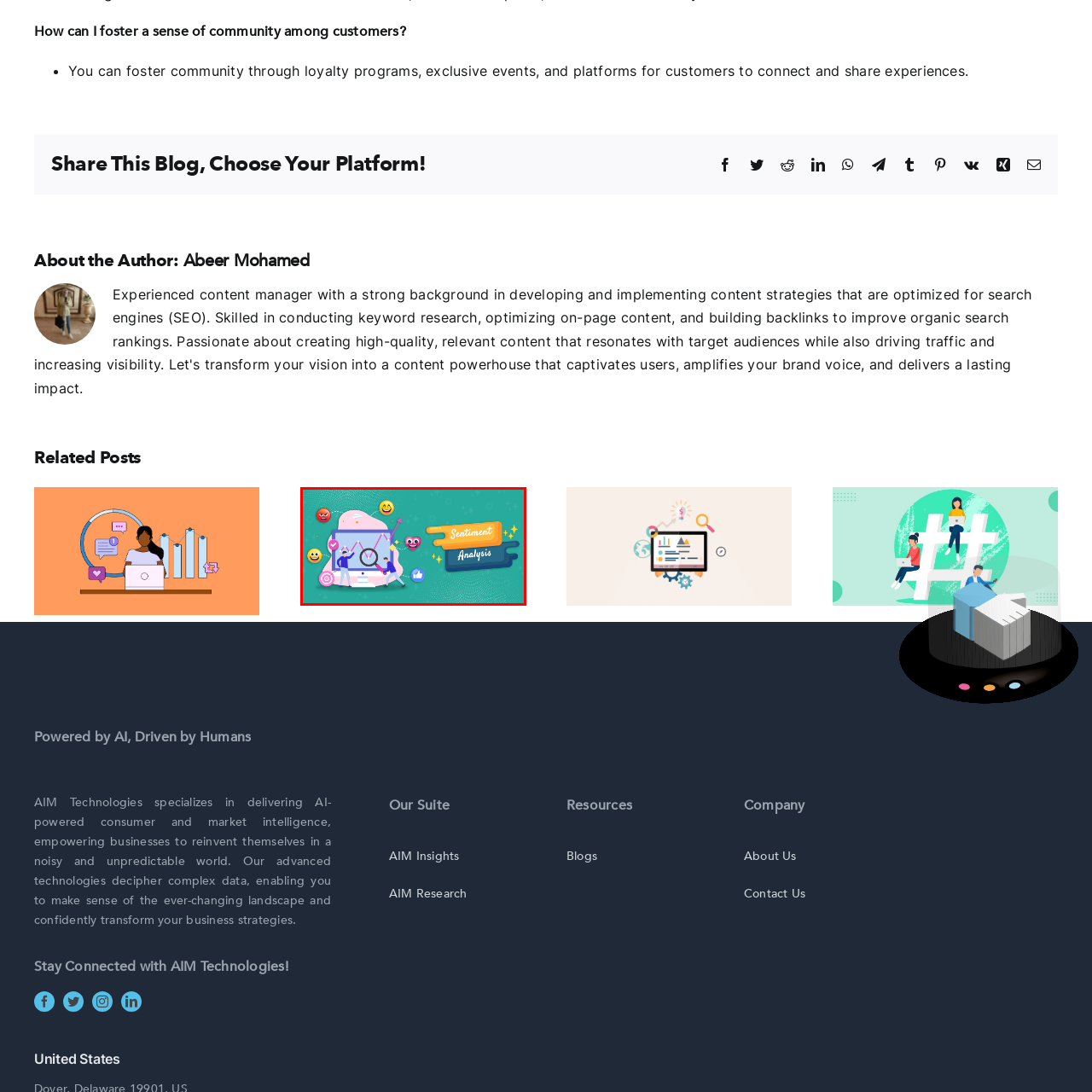Pay special attention to the segment of the image inside the red box and offer a detailed answer to the question that follows, based on what you see: What is represented by the upward-trending graphs on the computer monitor?

The upward-trending graphs on the computer monitor symbolize the analytic aspect of understanding public sentiment, which is a crucial part of sentiment analysis. This representation highlights the importance of data interpretation in sentiment analysis.